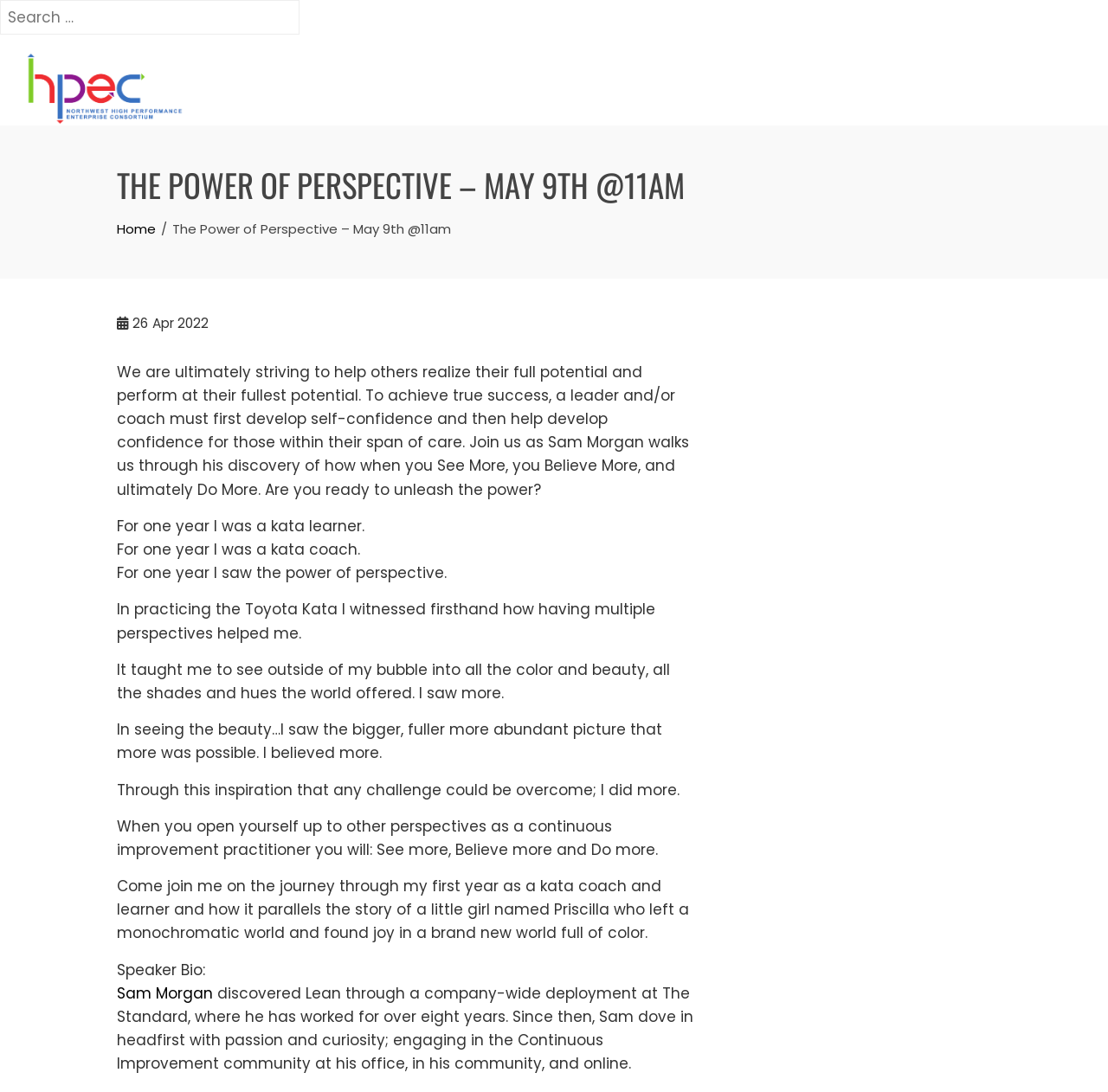What is the theme of the event?
Use the screenshot to answer the question with a single word or phrase.

The Power of Perspective